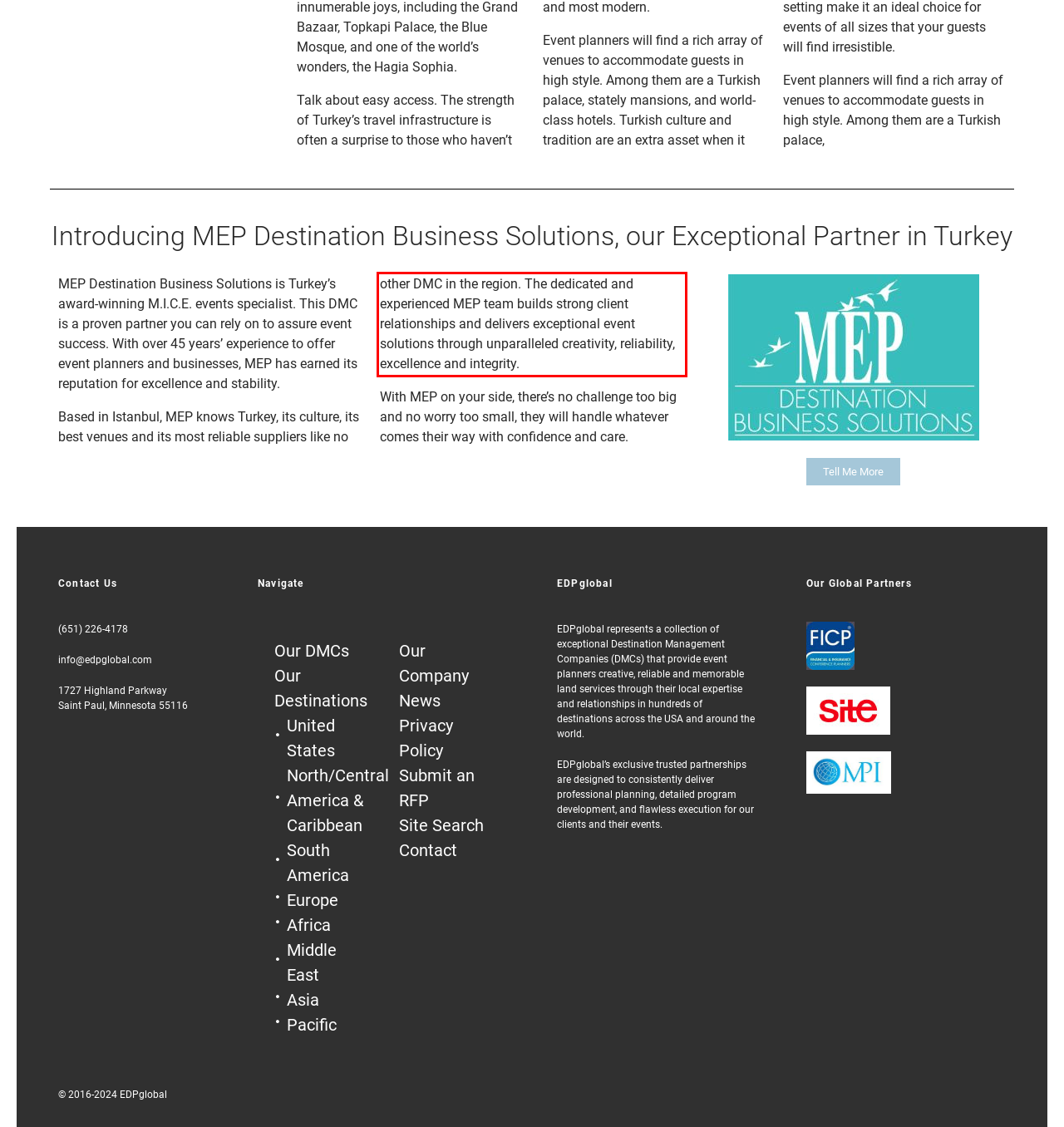You have a screenshot of a webpage with a UI element highlighted by a red bounding box. Use OCR to obtain the text within this highlighted area.

other DMC in the region. The dedicated and experienced MEP team builds strong client relationships and delivers exceptional event solutions through unparalleled creativity, reliability, excellence and integrity.